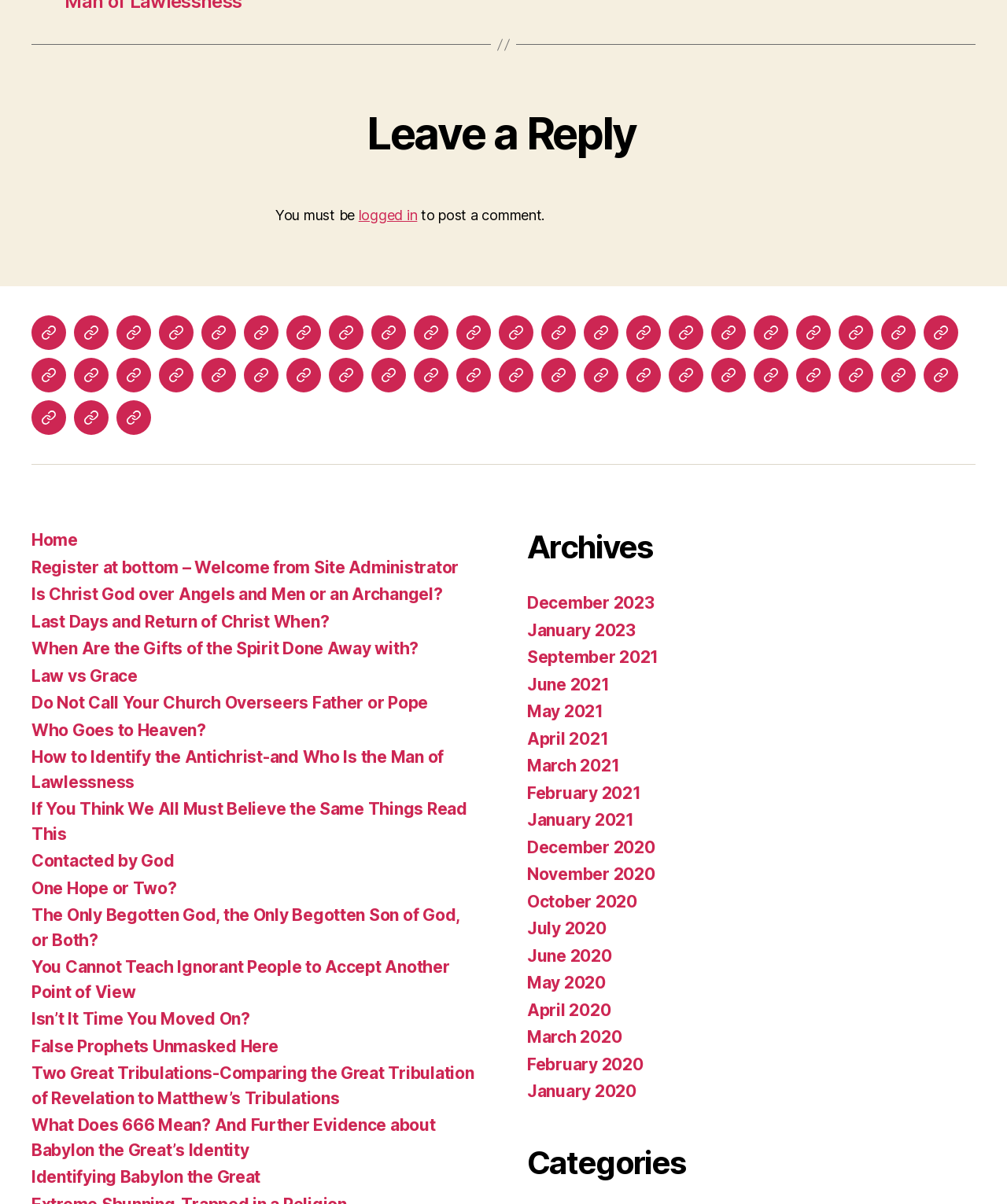Identify and provide the bounding box for the element described by: "Contacted by God".

[0.453, 0.262, 0.488, 0.291]